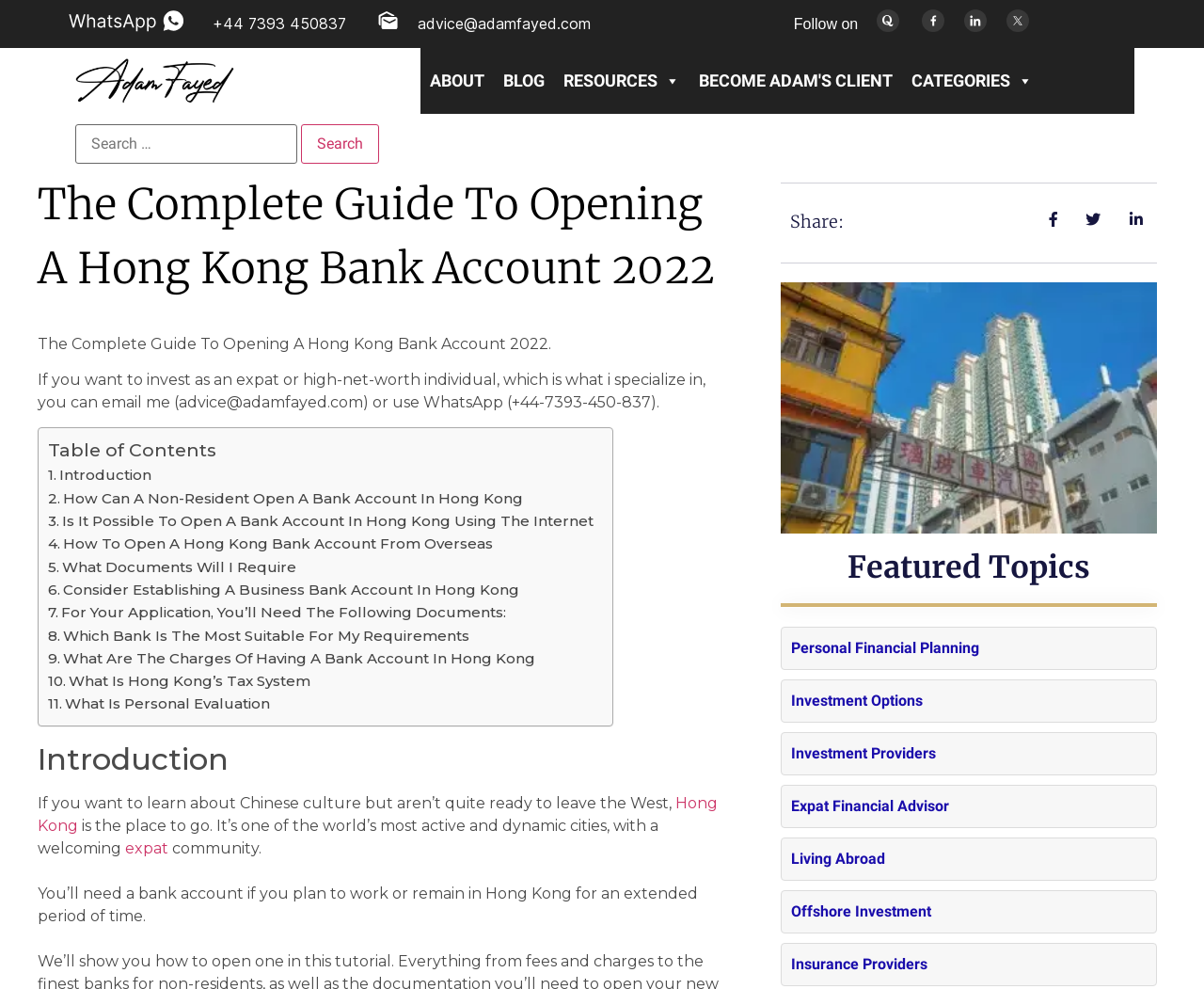Determine the bounding box coordinates of the clickable area required to perform the following instruction: "Learn about Personal Financial Planning". The coordinates should be represented as four float numbers between 0 and 1: [left, top, right, bottom].

[0.657, 0.646, 0.813, 0.664]